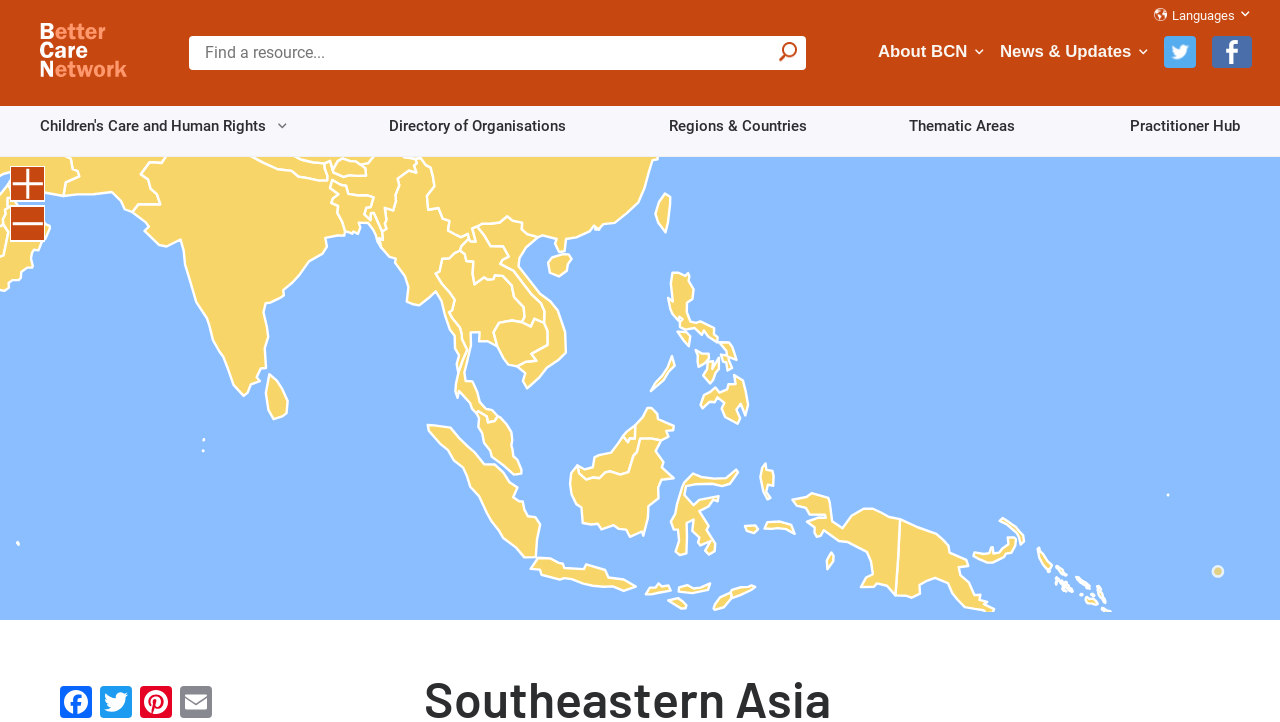Extract the bounding box coordinates for the described element: "Regions & Countries". The coordinates should be represented as four float numbers between 0 and 1: [left, top, right, bottom].

[0.522, 0.146, 0.63, 0.203]